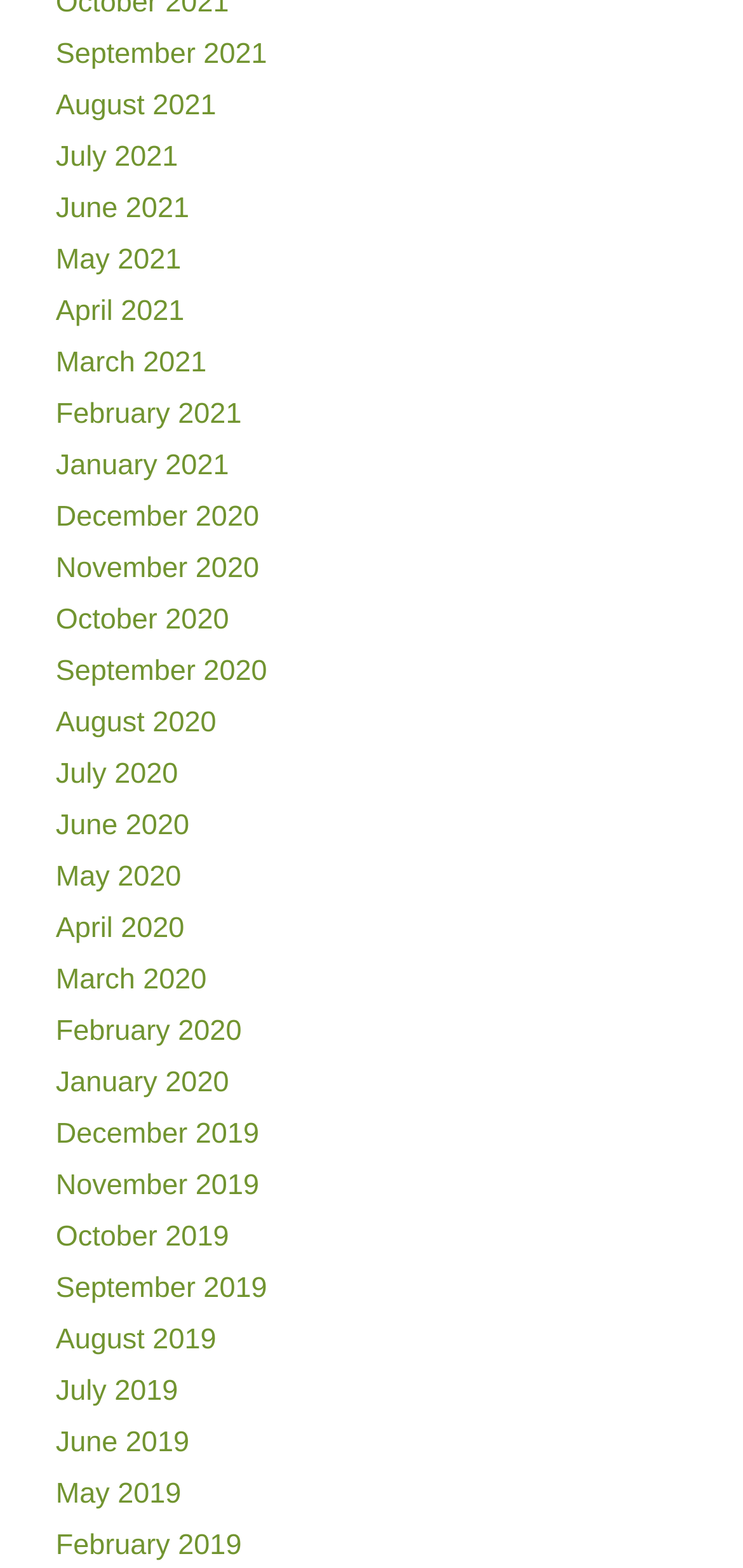How many months are listed in 2020?
Provide a detailed and extensive answer to the question.

I counted the number of links related to 2020 by examining the webpage. I found 12 links, each corresponding to a month in 2020, from 'December 2020' to 'January 2020'.